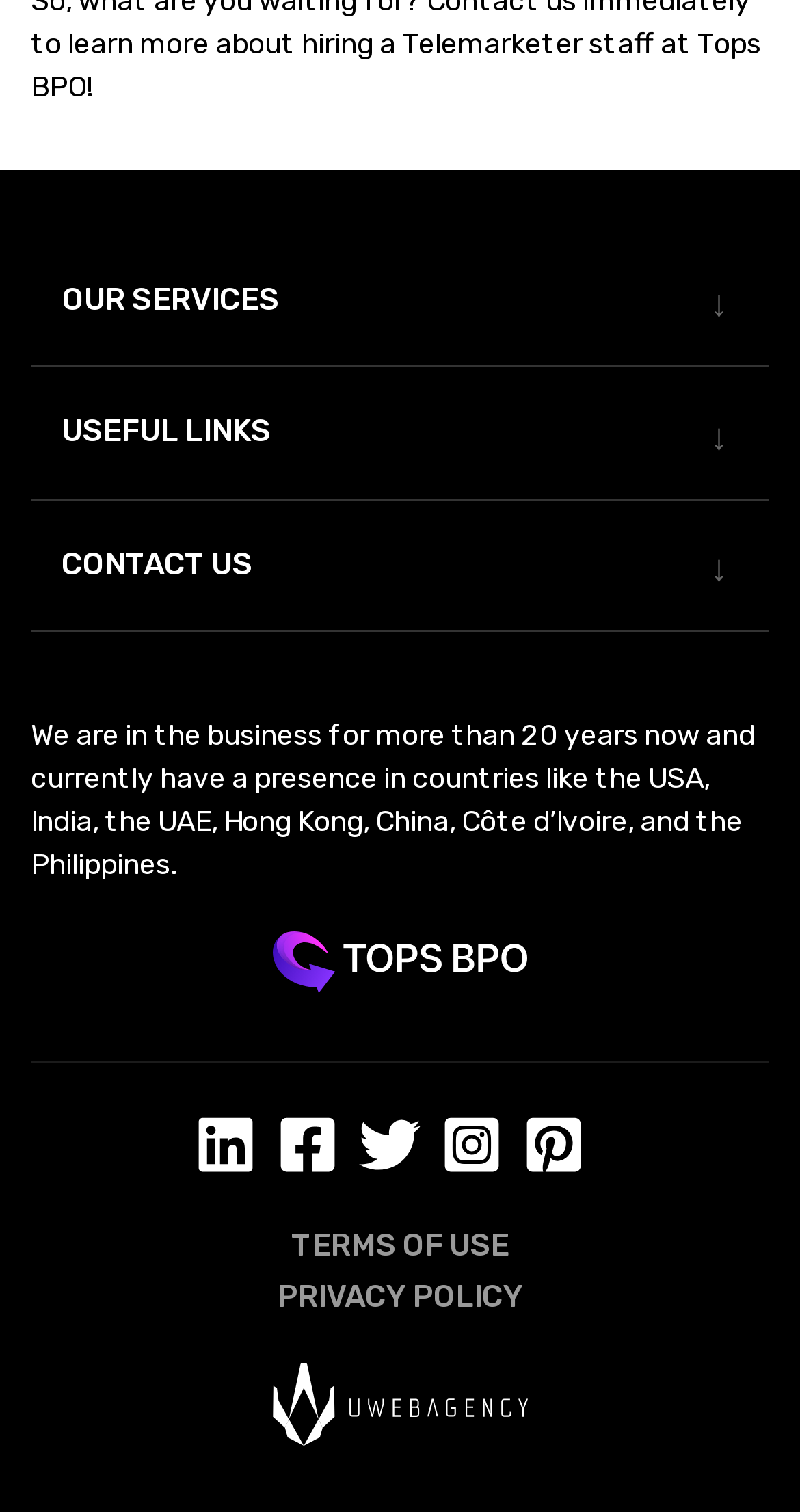What are the services offered by the company?
Please use the image to provide a one-word or short phrase answer.

ADMINISTRATION, CONTACT CENTER, etc.